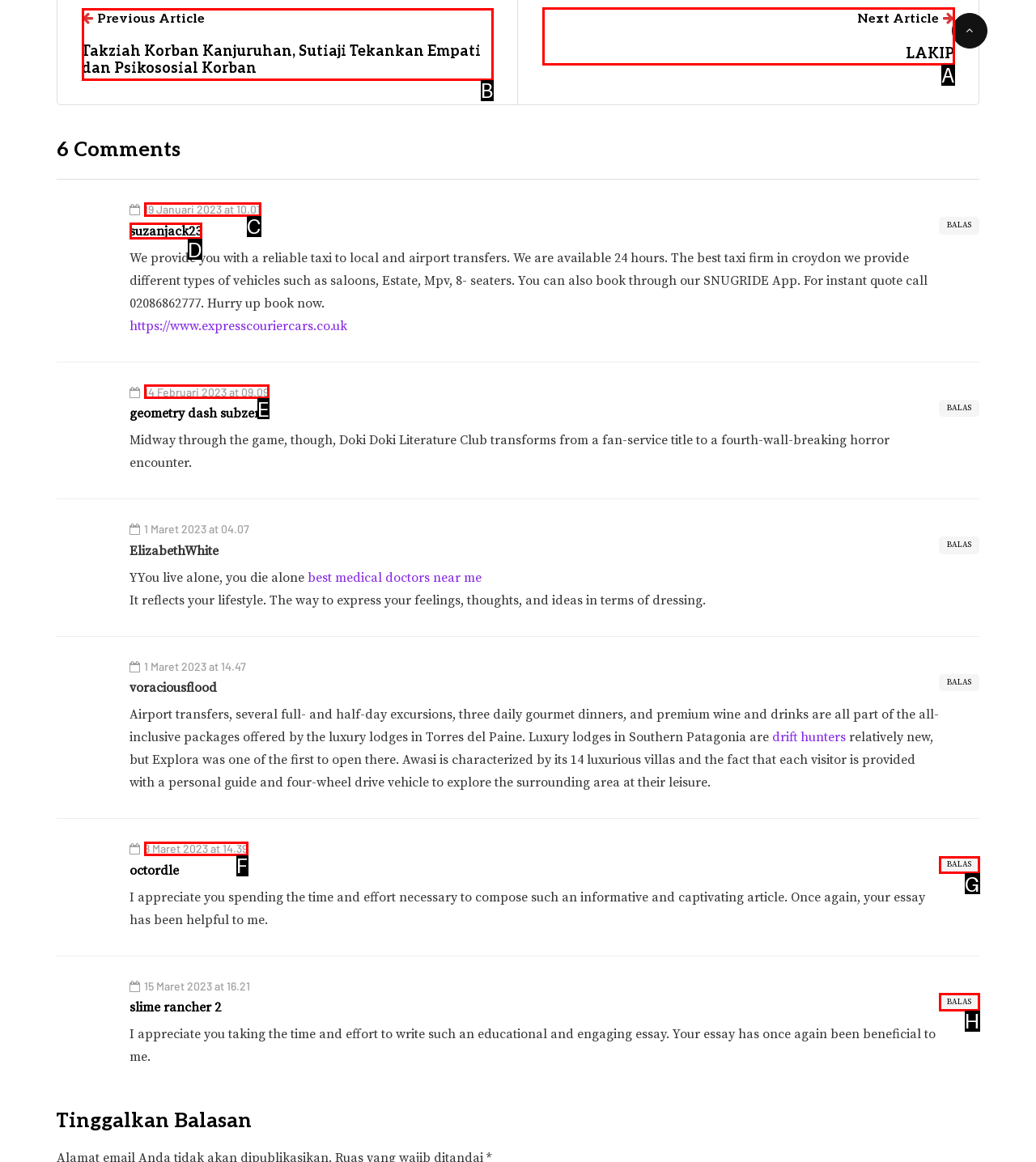Identify the HTML element I need to click to complete this task: Sign up or log in Provide the option's letter from the available choices.

None